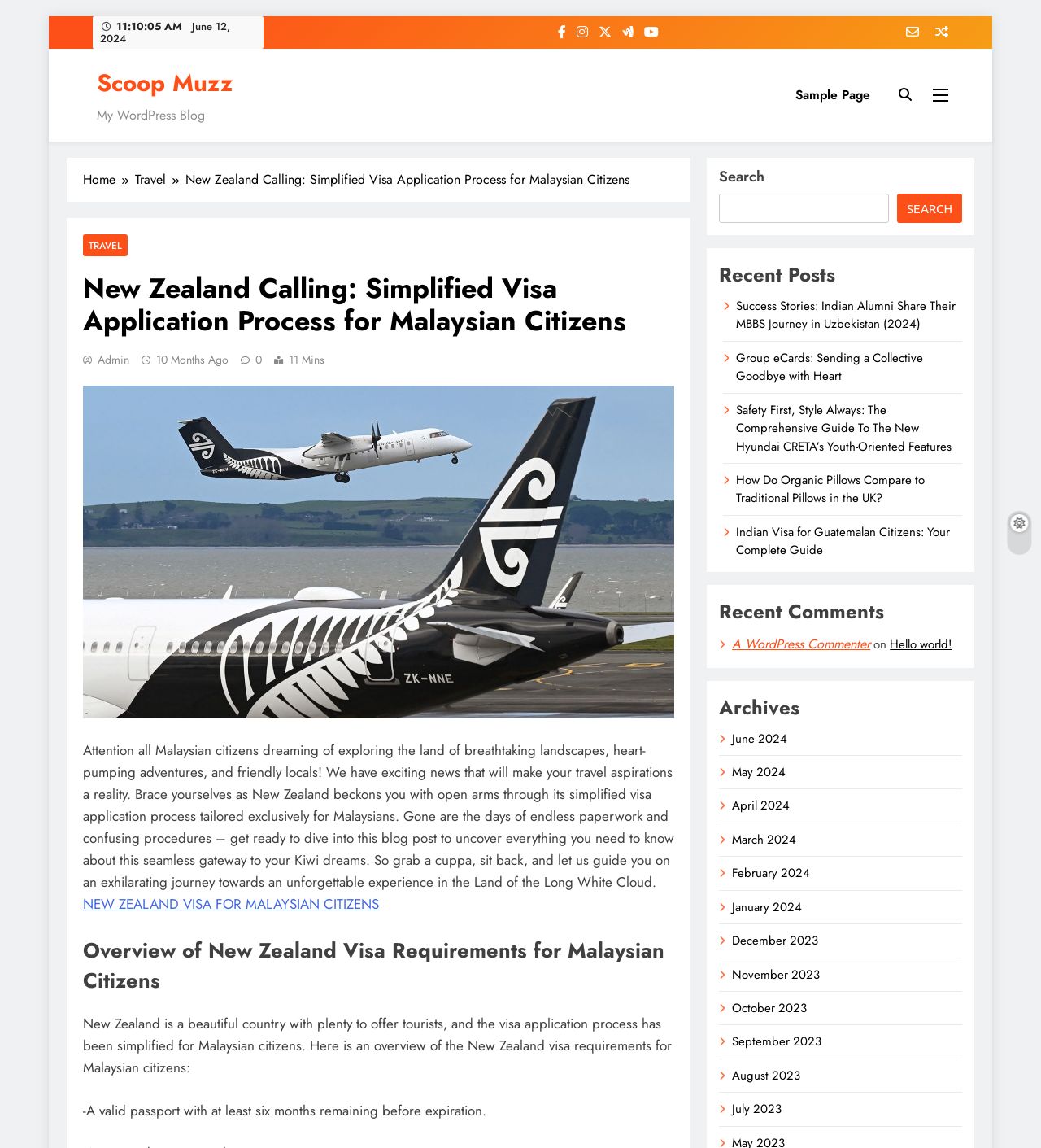What is the category of the article 'Success Stories: Indian Alumni Share Their MBBS Journey in Uzbekistan (2024)'?
Based on the image, respond with a single word or phrase.

Travel